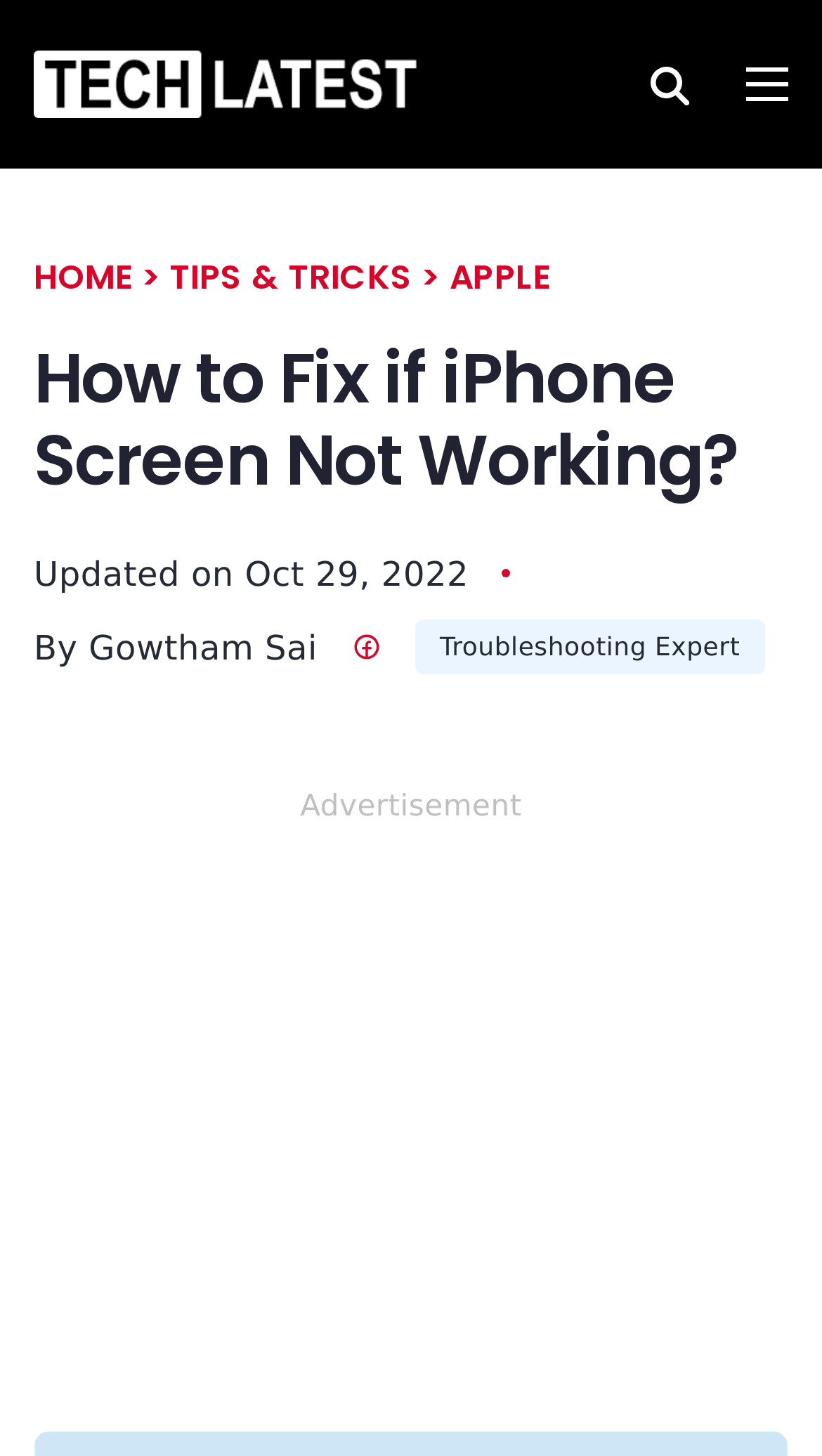Please specify the bounding box coordinates of the element that should be clicked to execute the given instruction: 'read more about the author'. Ensure the coordinates are four float numbers between 0 and 1, expressed as [left, top, right, bottom].

[0.108, 0.431, 0.386, 0.458]